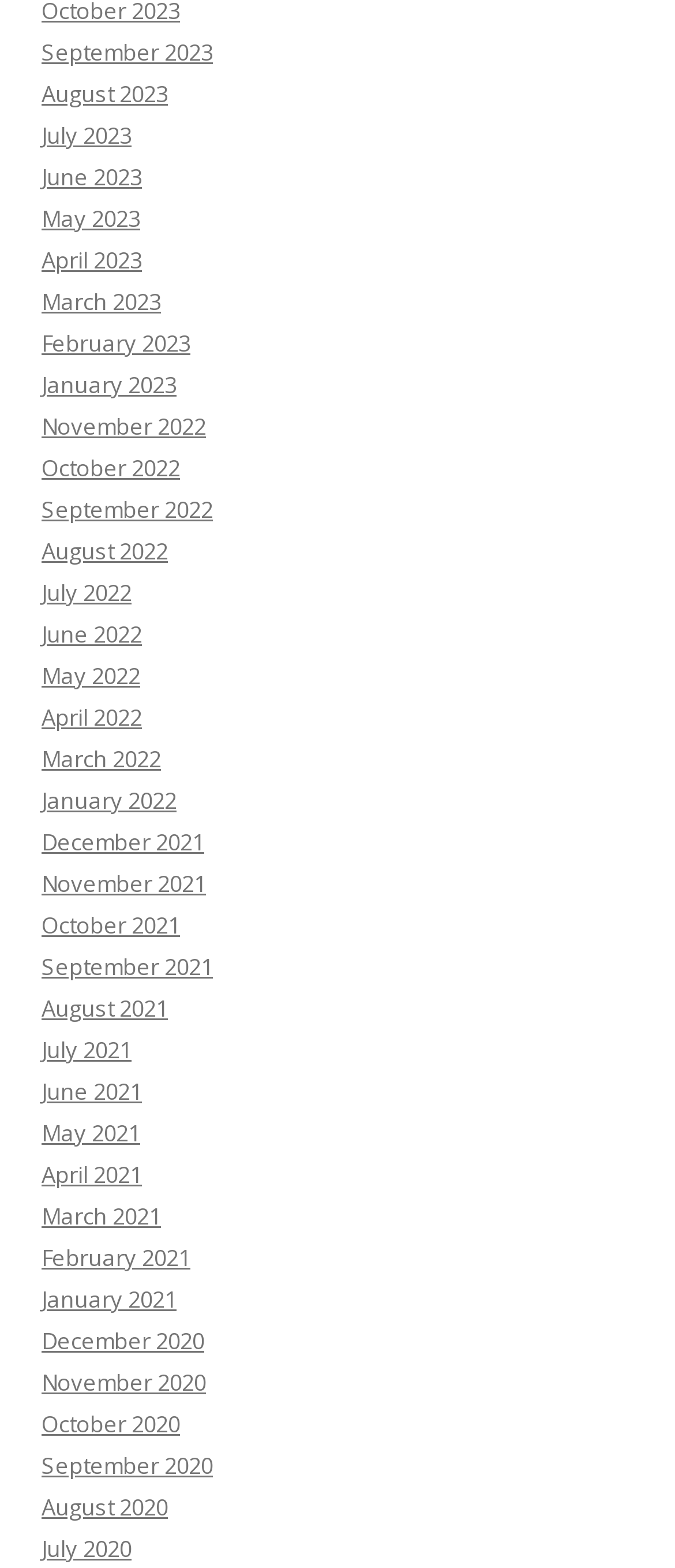Respond to the following query with just one word or a short phrase: 
What is the earliest month listed on the webpage?

July 2020